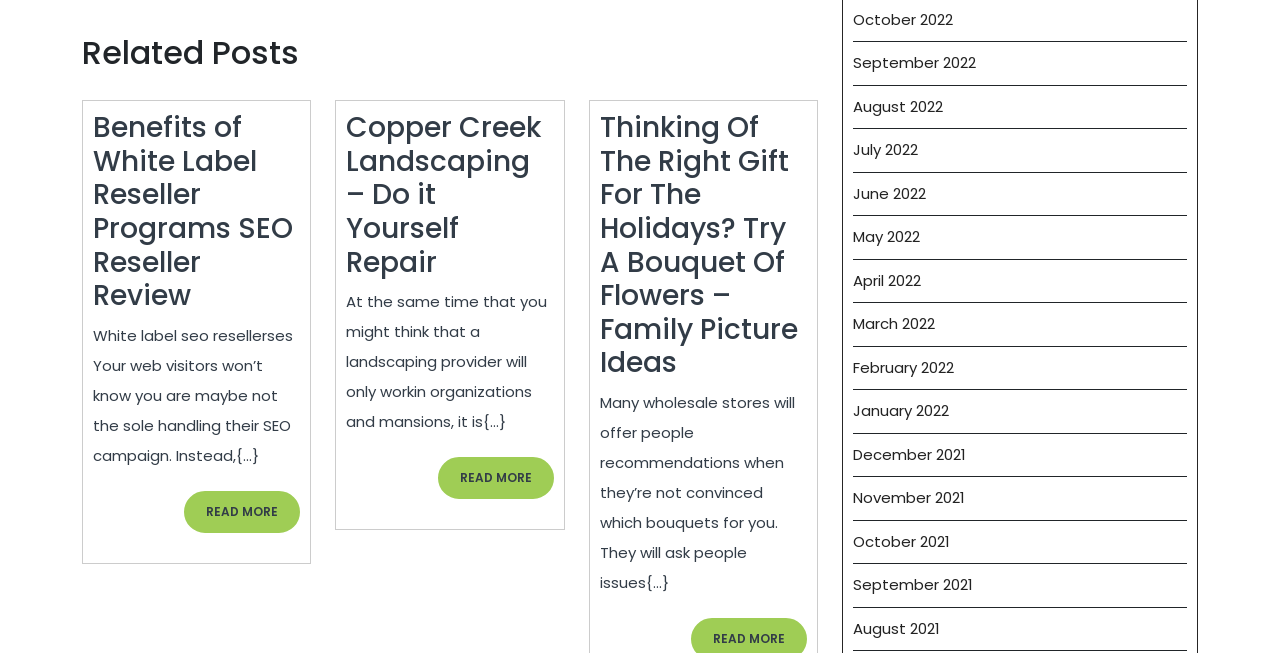Please reply to the following question with a single word or a short phrase:
What is the purpose of the 'READ MORE' links?

To read more about the article